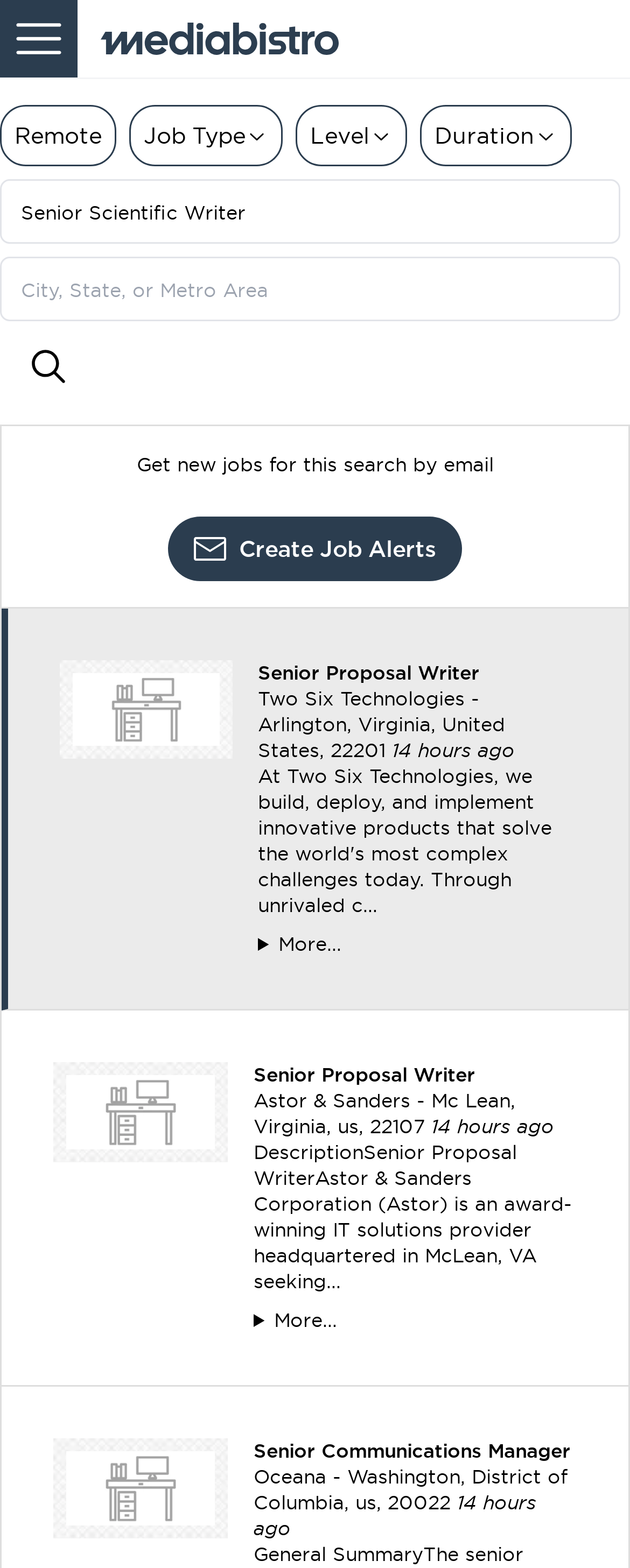How many job search filters are available?
Offer a detailed and exhaustive answer to the question.

Based on the webpage, there are four job search filters available: Remote, Job Type, Level, and Duration. These filters are located in the form 'Filter your job search' and can be used to narrow down the job search results.